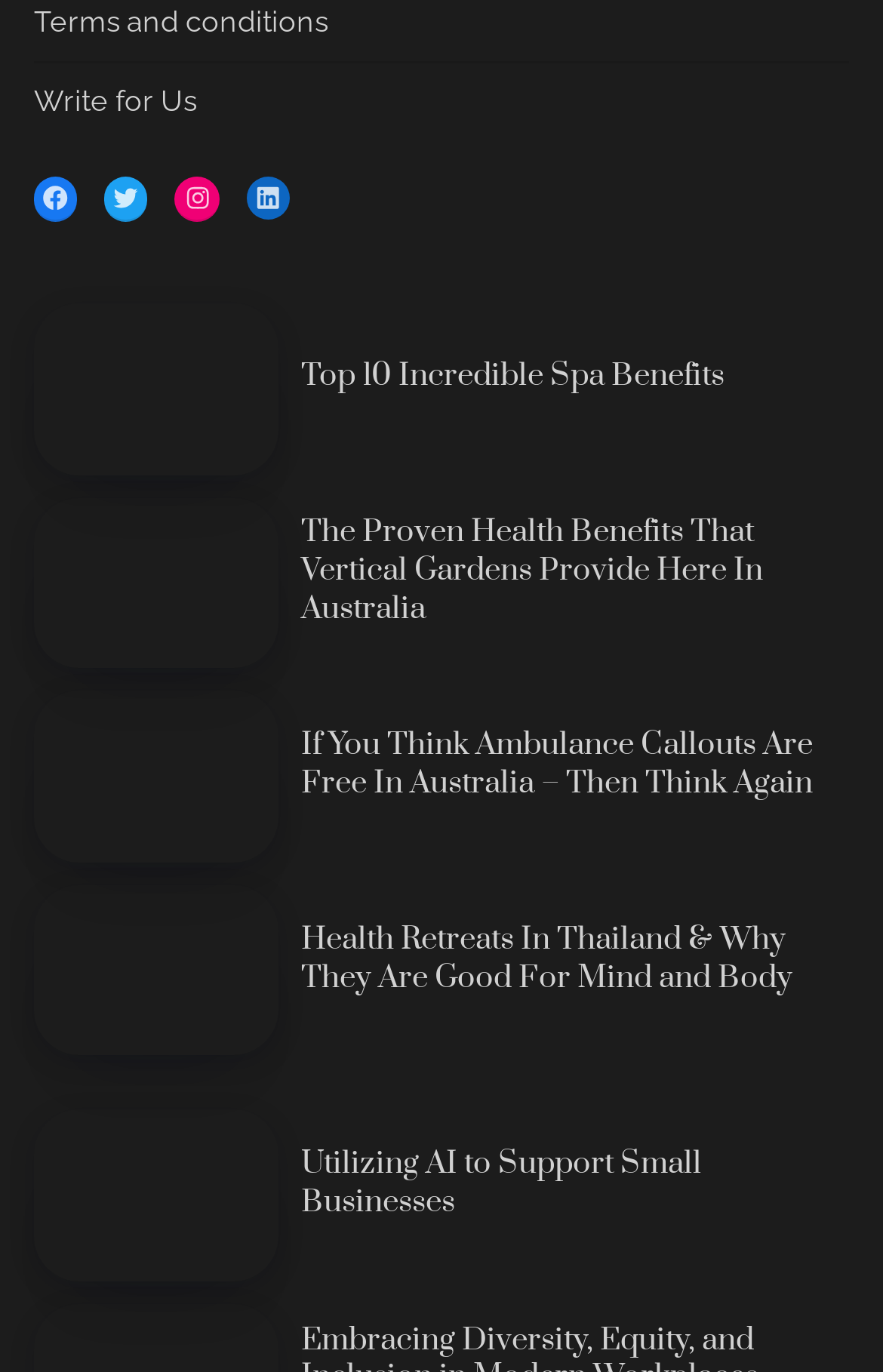Provide your answer in one word or a succinct phrase for the question: 
What is the topic of the last article?

AI Support